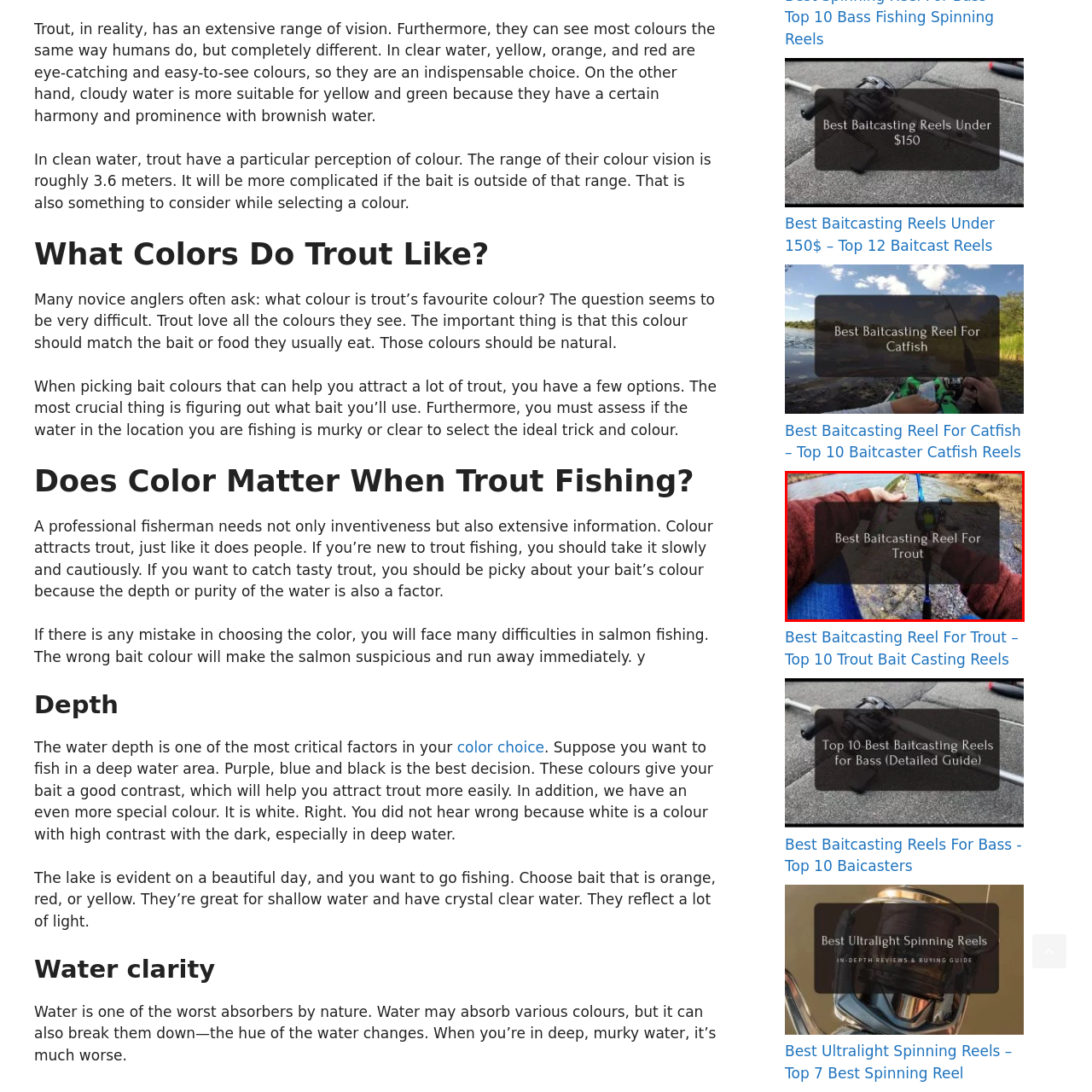Direct your attention to the part of the image marked by the red boundary and give a detailed response to the following question, drawing from the image: Is the angler wearing casual attire?

The caption suggests that the angler's attire is casual, yet dedicated, implying that they are not wearing formal or professional clothing, but rather comfortable and practical clothing suitable for outdoor activities like fishing.